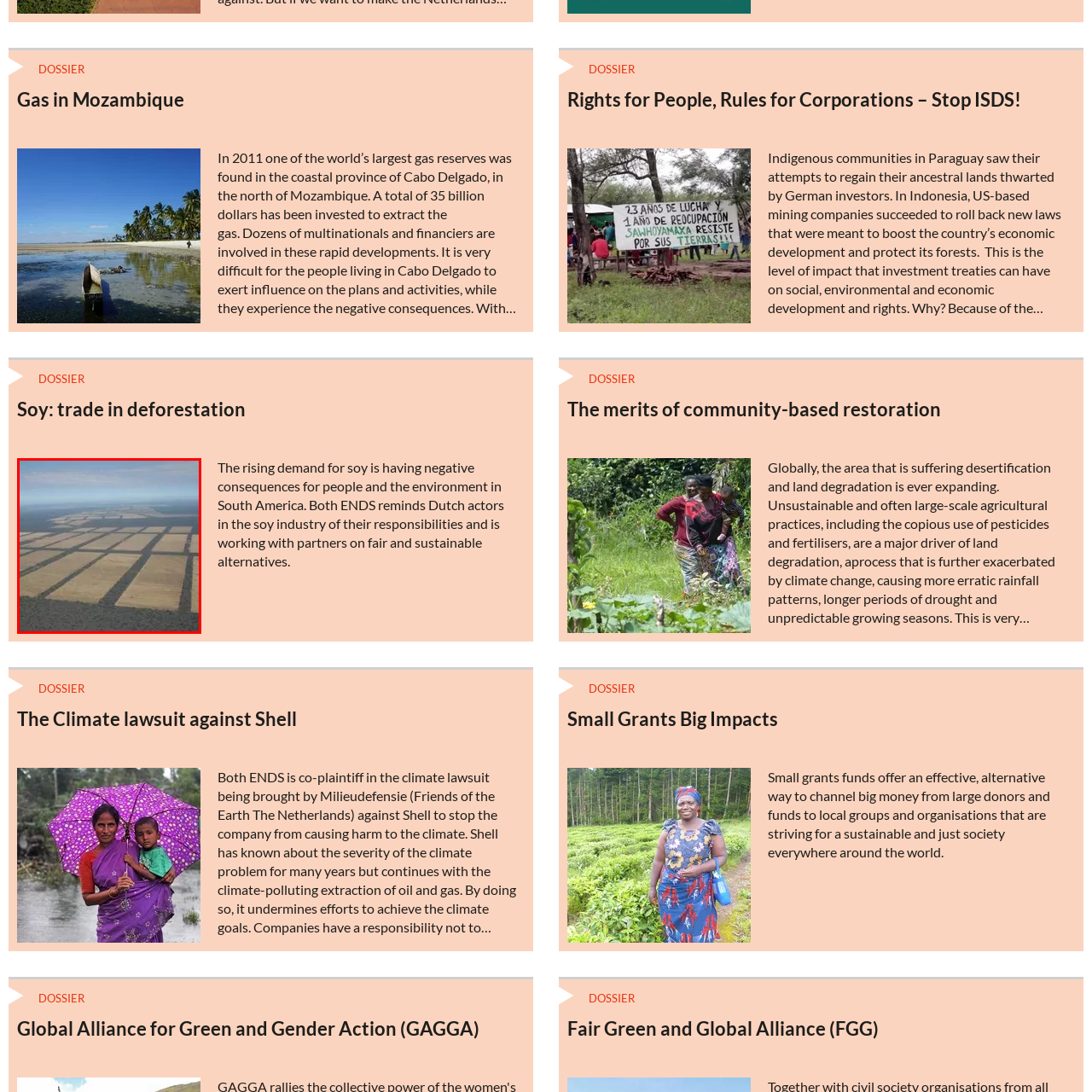Why are organizations advocating for sustainable alternatives?
Please look at the image marked with a red bounding box and provide a one-word or short-phrase answer based on what you see.

Negative impacts on communities and environment